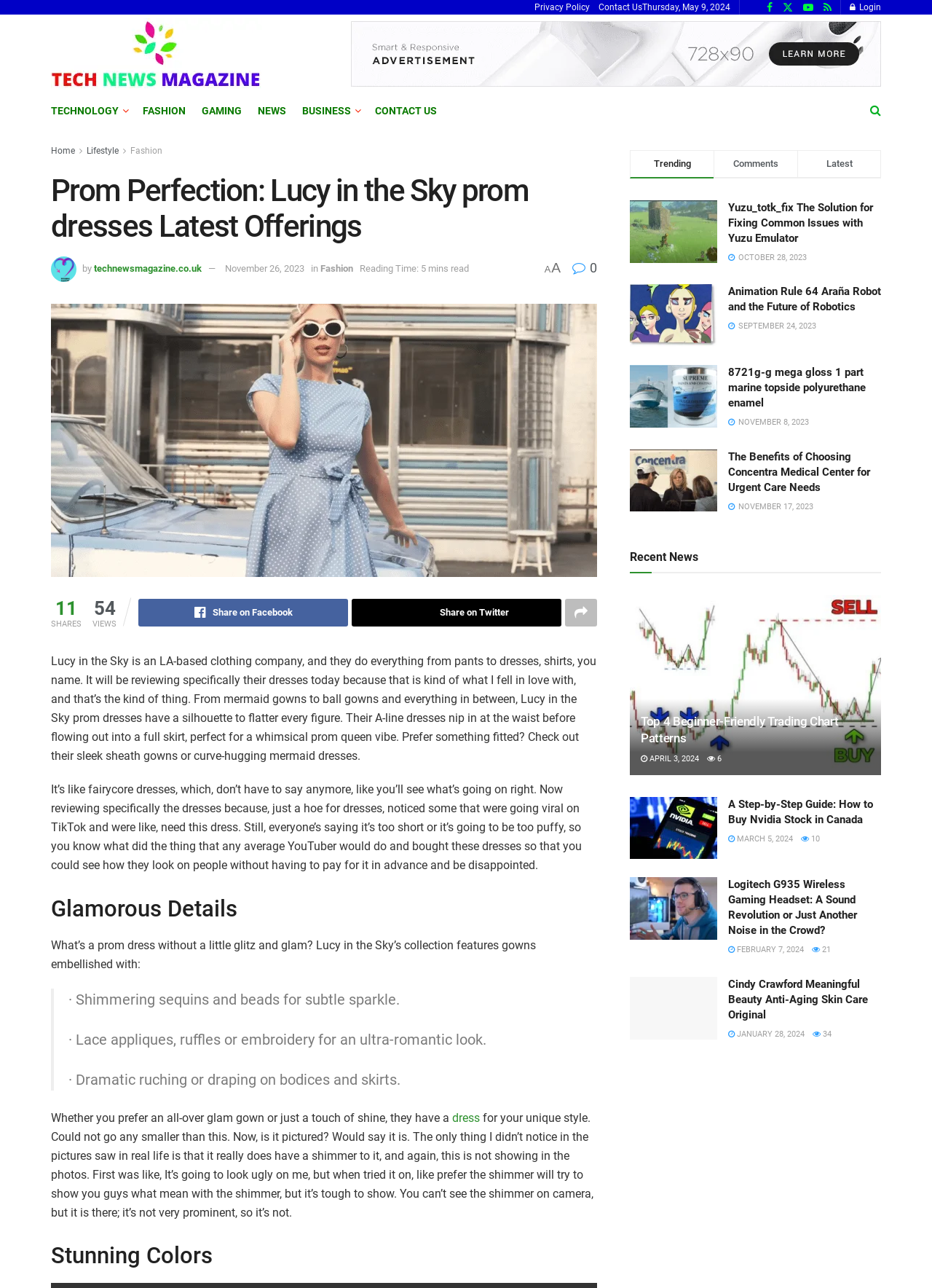Determine the bounding box coordinates of the clickable element to achieve the following action: 'Click on the 'lucy in the sky prom dresses' link'. Provide the coordinates as four float values between 0 and 1, formatted as [left, top, right, bottom].

[0.055, 0.236, 0.641, 0.448]